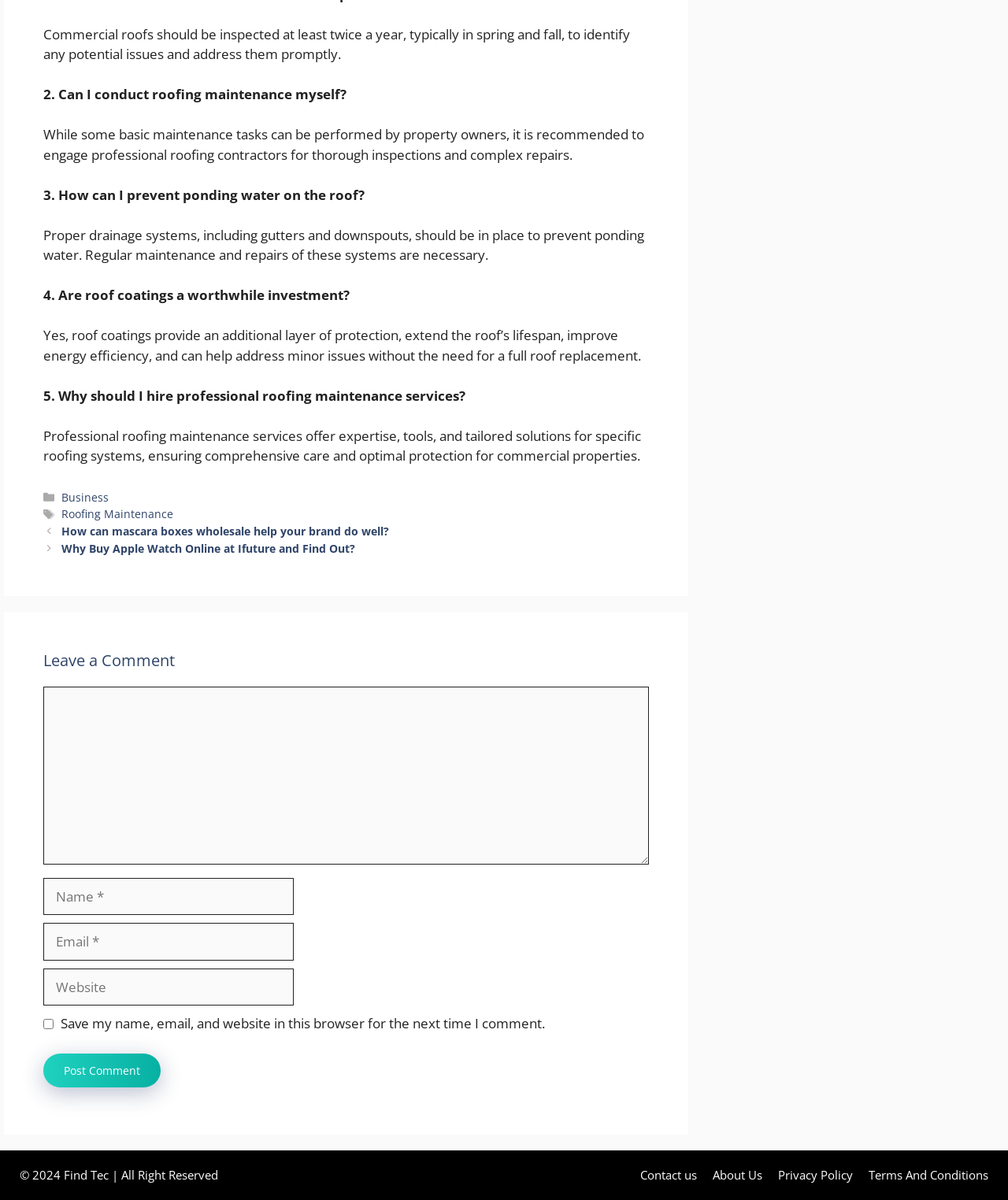Determine the bounding box coordinates for the area that should be clicked to carry out the following instruction: "Enter your name in the 'Name' field".

[0.043, 0.732, 0.291, 0.763]